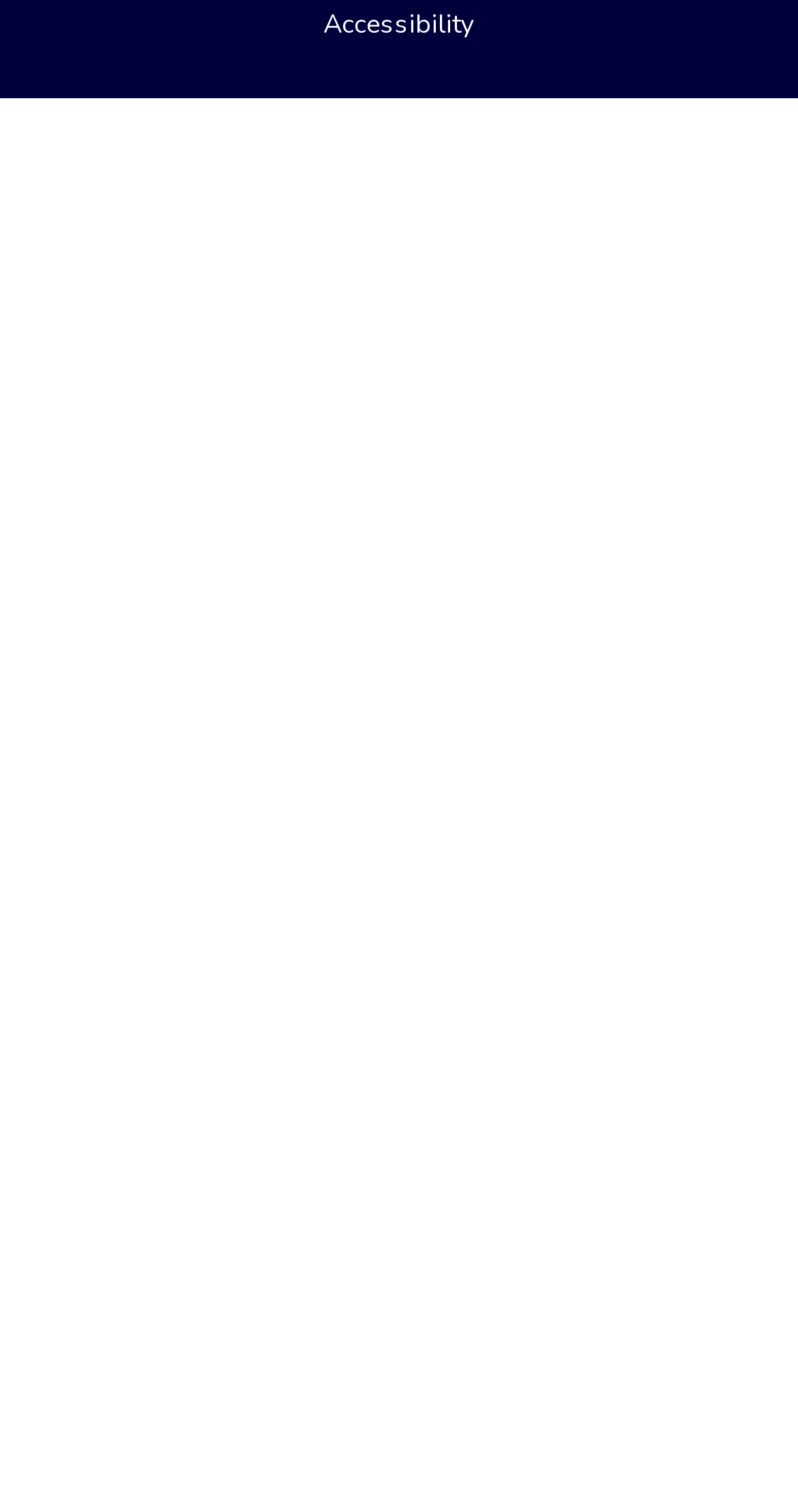What is the last link in the 'Study' section?
Provide a concise answer using a single word or phrase based on the image.

Undergraduate